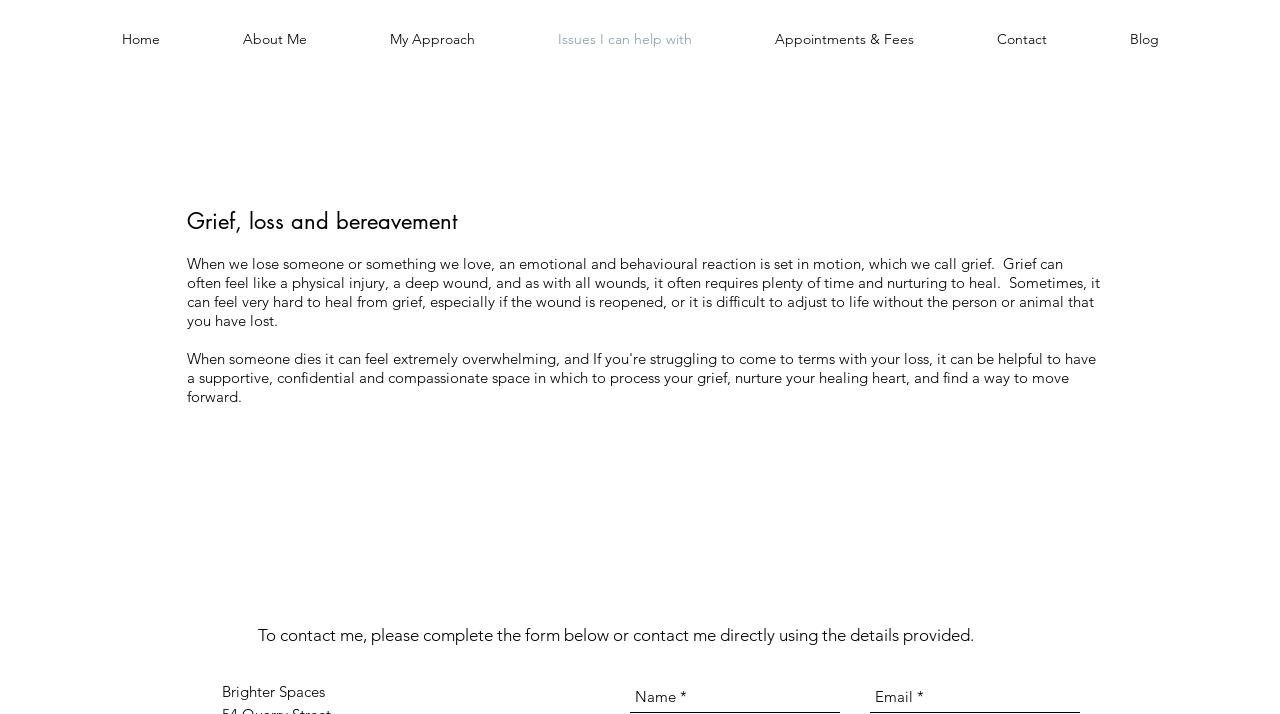Determine the bounding box coordinates of the region I should click to achieve the following instruction: "Contact the therapist using the form". Ensure the bounding box coordinates are four float numbers between 0 and 1, i.e., [left, top, right, bottom].

[0.492, 0.954, 0.656, 0.999]